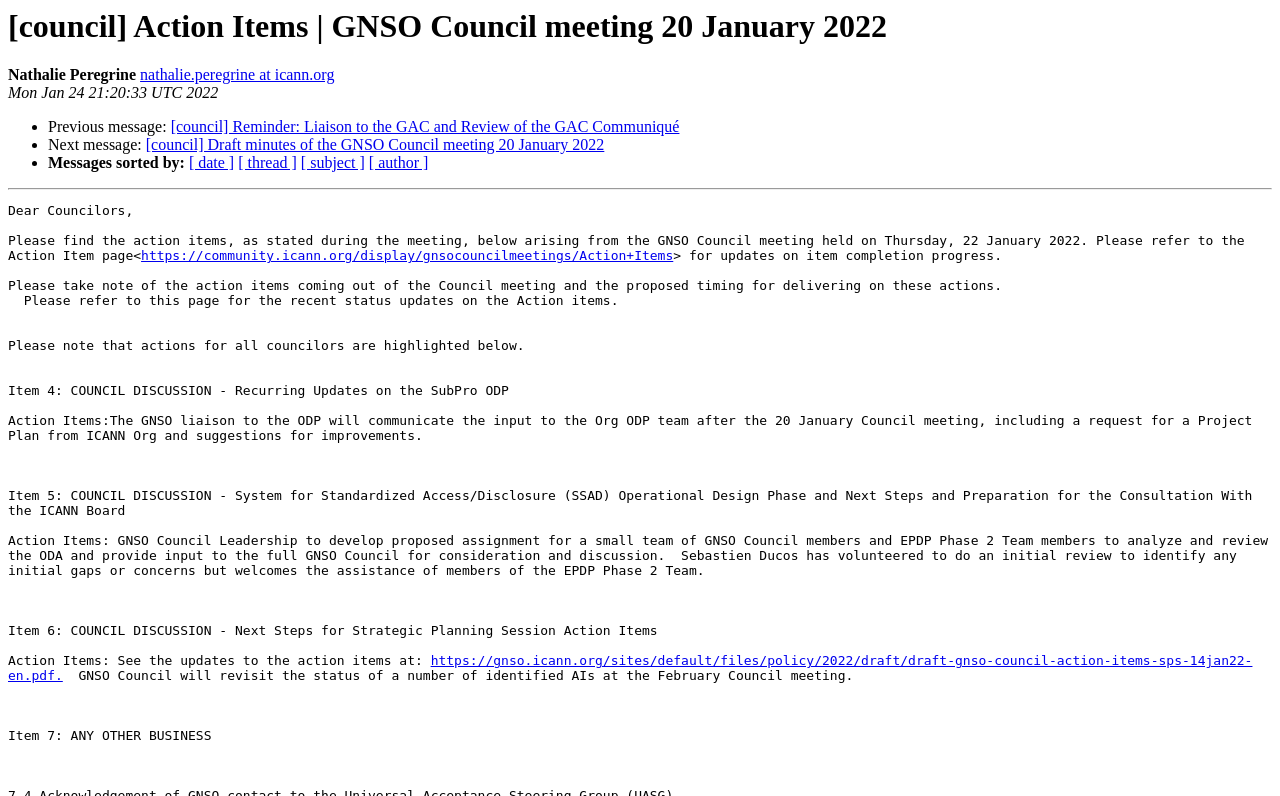What is the purpose of the action items? Examine the screenshot and reply using just one word or a brief phrase.

To track progress of tasks